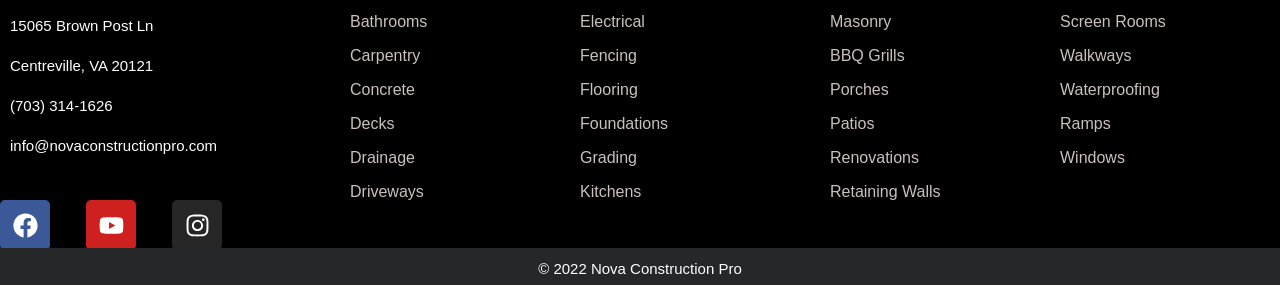Give a succinct answer to this question in a single word or phrase: 
What is the address of Nova Construction Pro?

15065 Brown Post Ln, Centreville, VA 20121